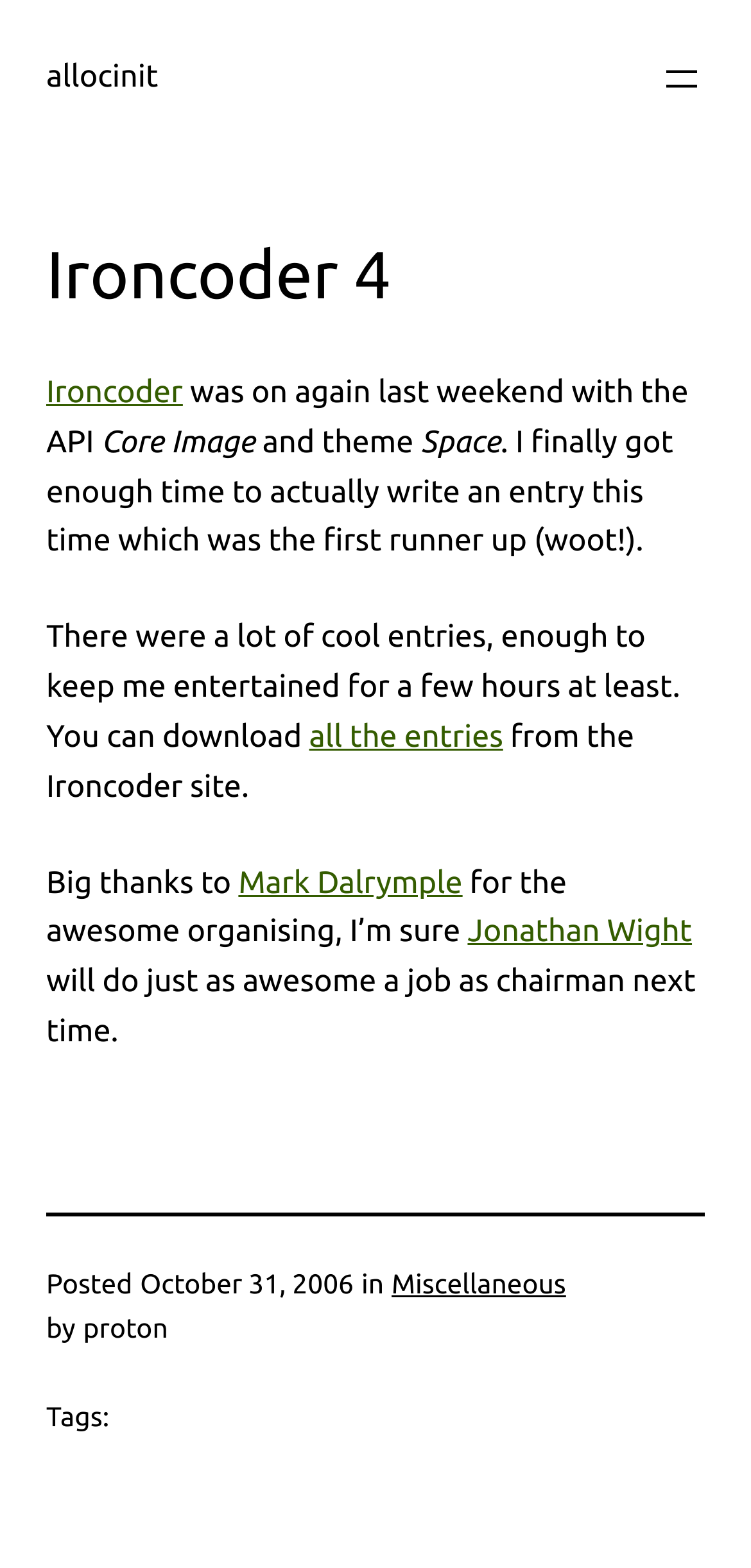Identify the bounding box coordinates for the UI element described as: "Mark Dalrymple".

[0.317, 0.552, 0.616, 0.574]